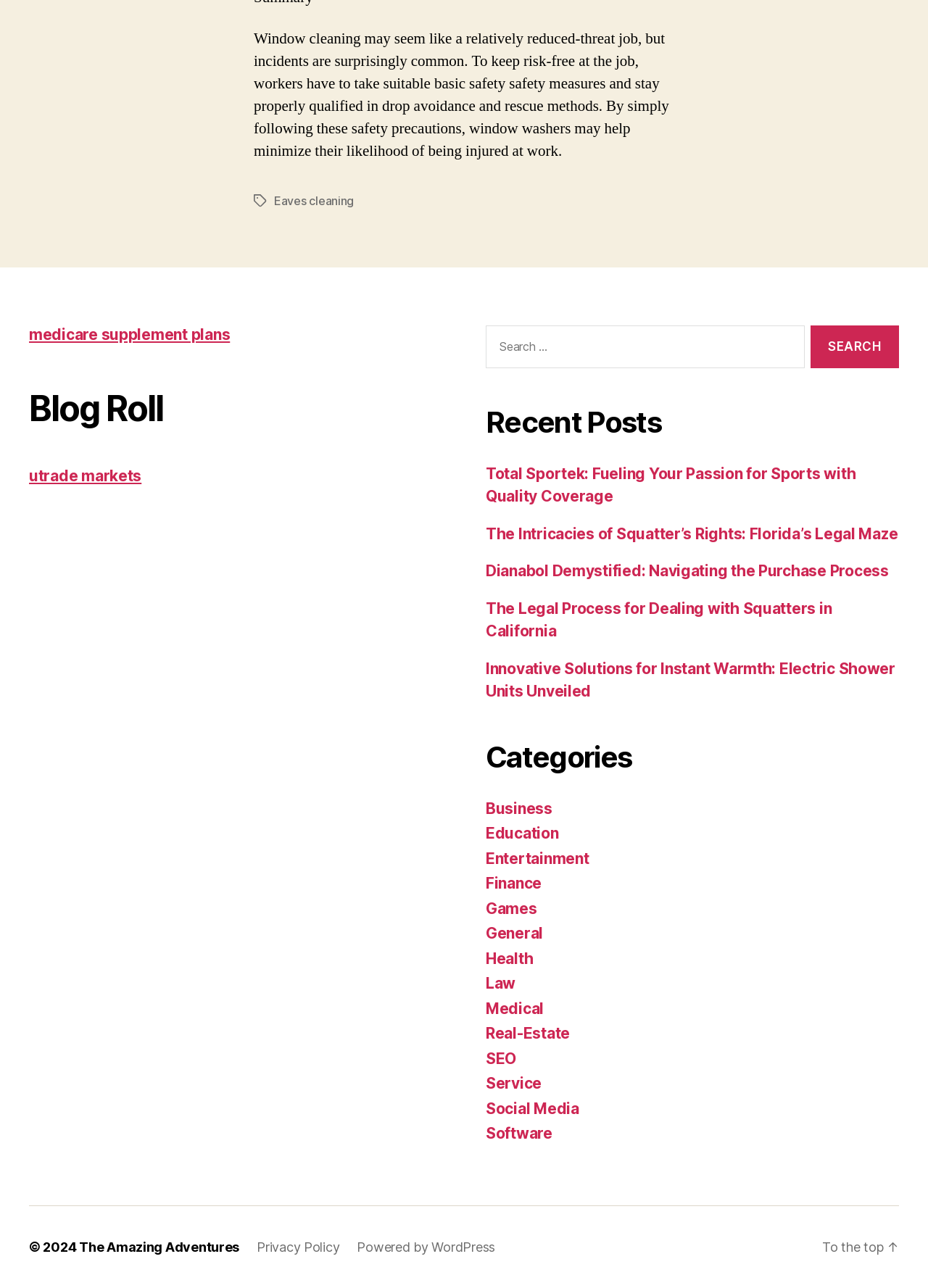Please determine the bounding box coordinates for the UI element described as: "Service".

[0.523, 0.834, 0.584, 0.848]